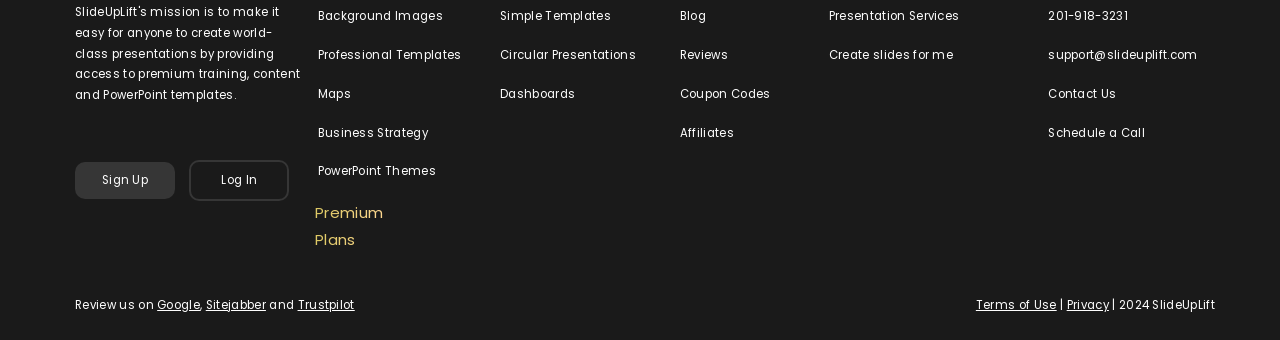Identify the bounding box coordinates for the element that needs to be clicked to fulfill this instruction: "Review us on Google". Provide the coordinates in the format of four float numbers between 0 and 1: [left, top, right, bottom].

[0.123, 0.874, 0.156, 0.921]